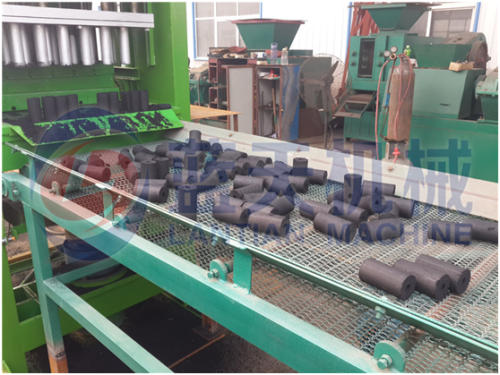What type of operation is the machine designed for?
Look at the image and answer the question with a single word or phrase.

Automatic and manual